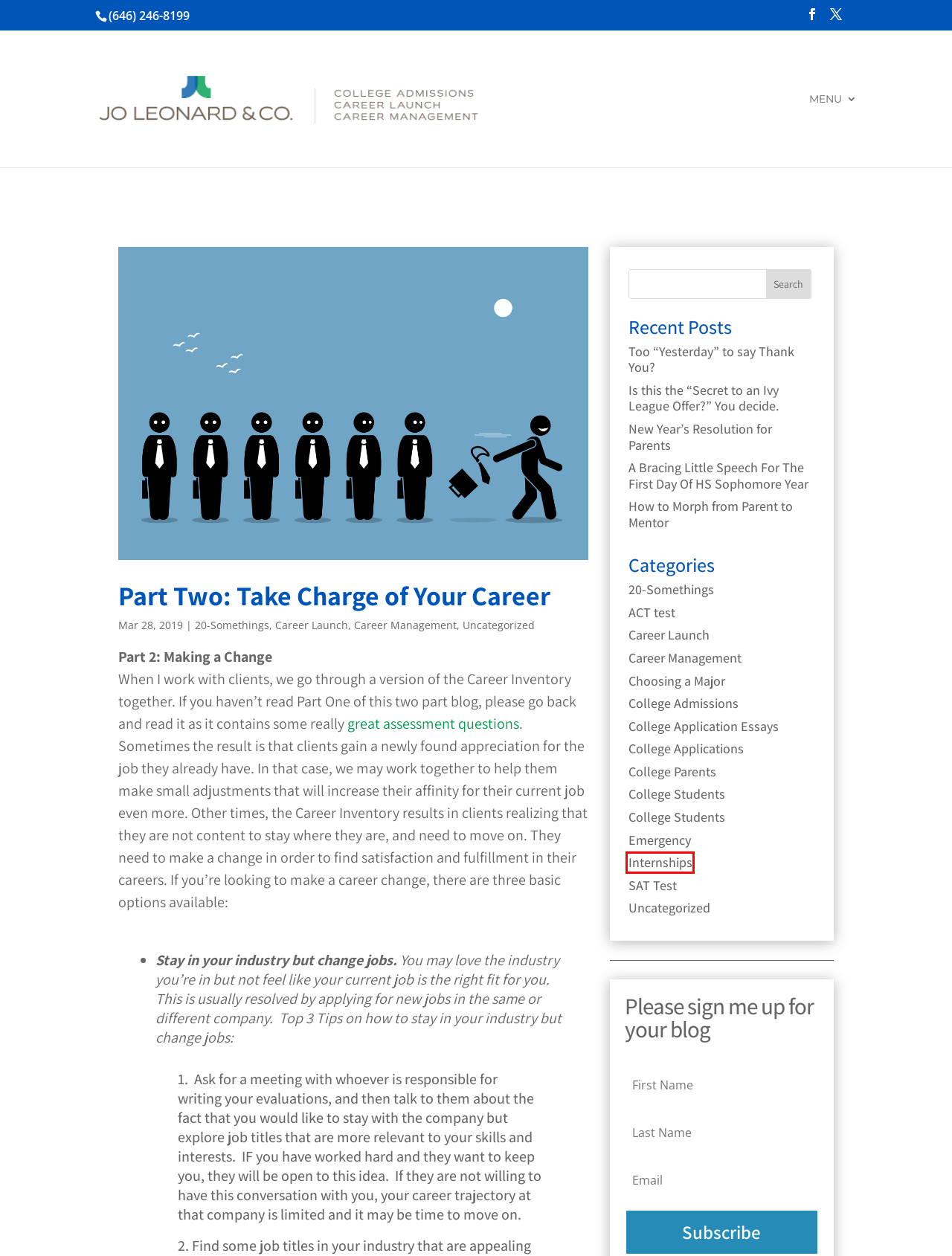Analyze the screenshot of a webpage with a red bounding box and select the webpage description that most accurately describes the new page resulting from clicking the element inside the red box. Here are the candidates:
A. Choosing a Major Archives | Jo Leonard & Company
B. Home | Jo Leonard & Company
C. ACT test Archives | Jo Leonard & Company
D. A Bracing Little Speech For The First Day Of HS Sophomore Year | Jo Leonard & Company
E. College Admissions Archives | Jo Leonard & Company
F. College Students Archives | Jo Leonard & Company
G. College Applications Archives | Jo Leonard & Company
H. Internships Archives | Jo Leonard & Company

H